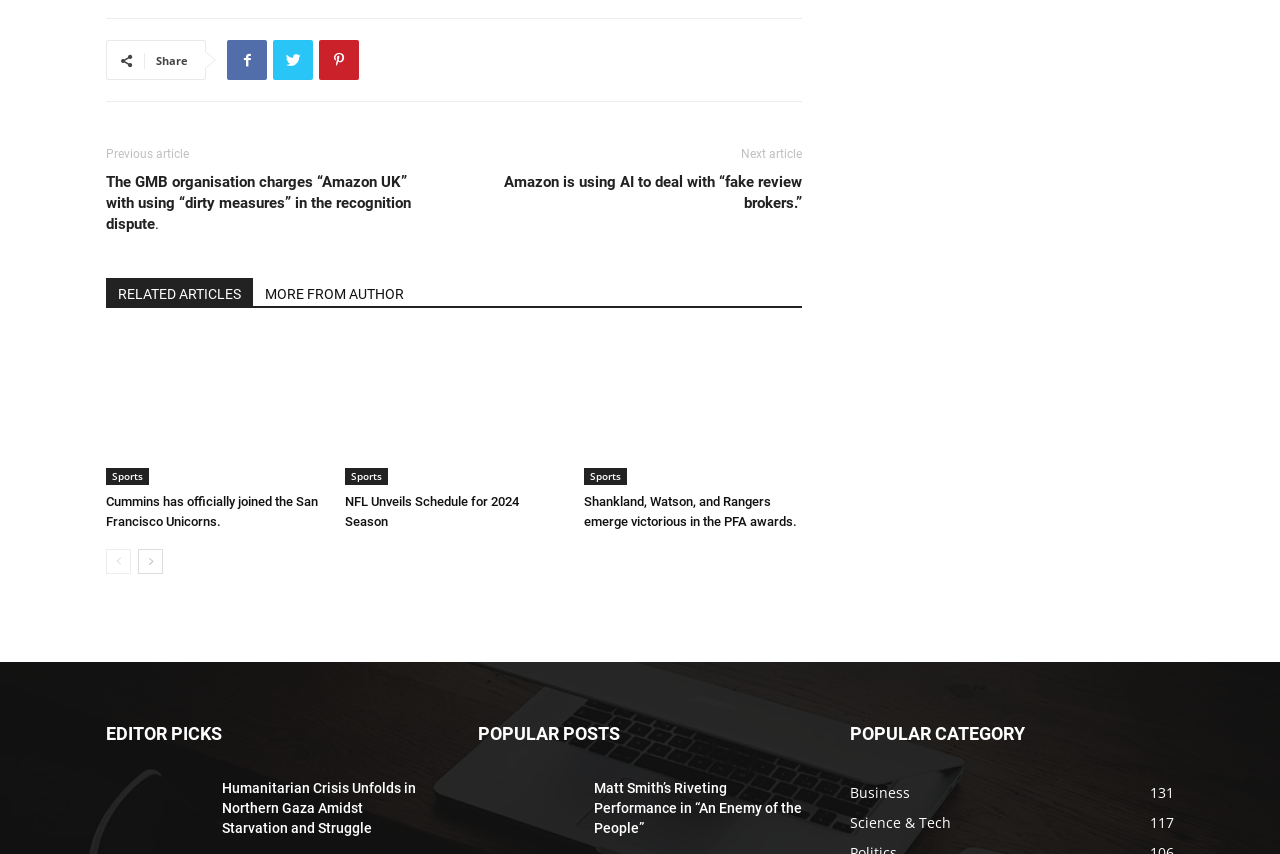Please identify the bounding box coordinates of the clickable element to fulfill the following instruction: "Share the article". The coordinates should be four float numbers between 0 and 1, i.e., [left, top, right, bottom].

[0.122, 0.062, 0.147, 0.08]